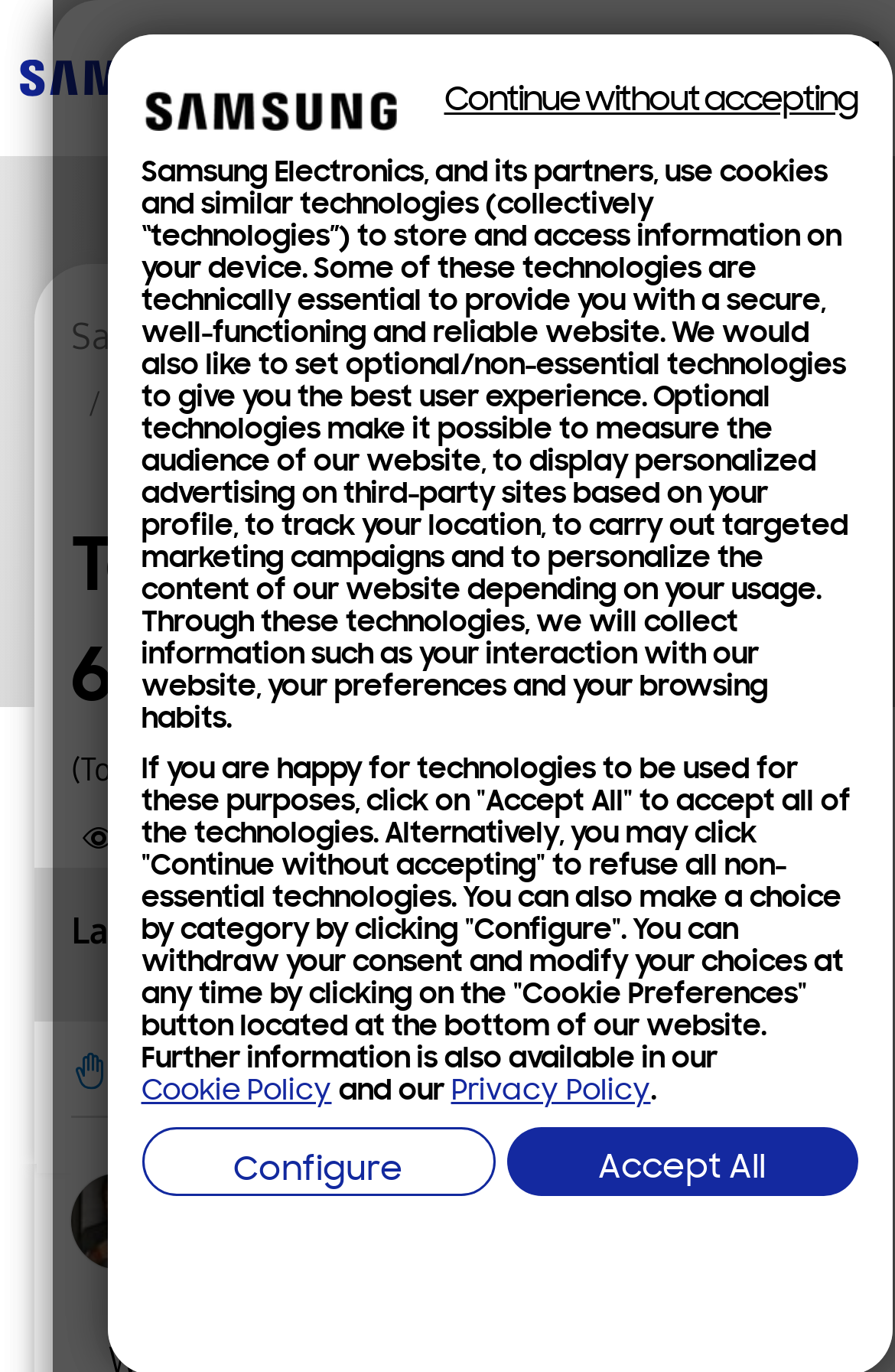Find the bounding box coordinates of the area to click in order to follow the instruction: "Search for something".

[0.783, 0.041, 0.837, 0.076]